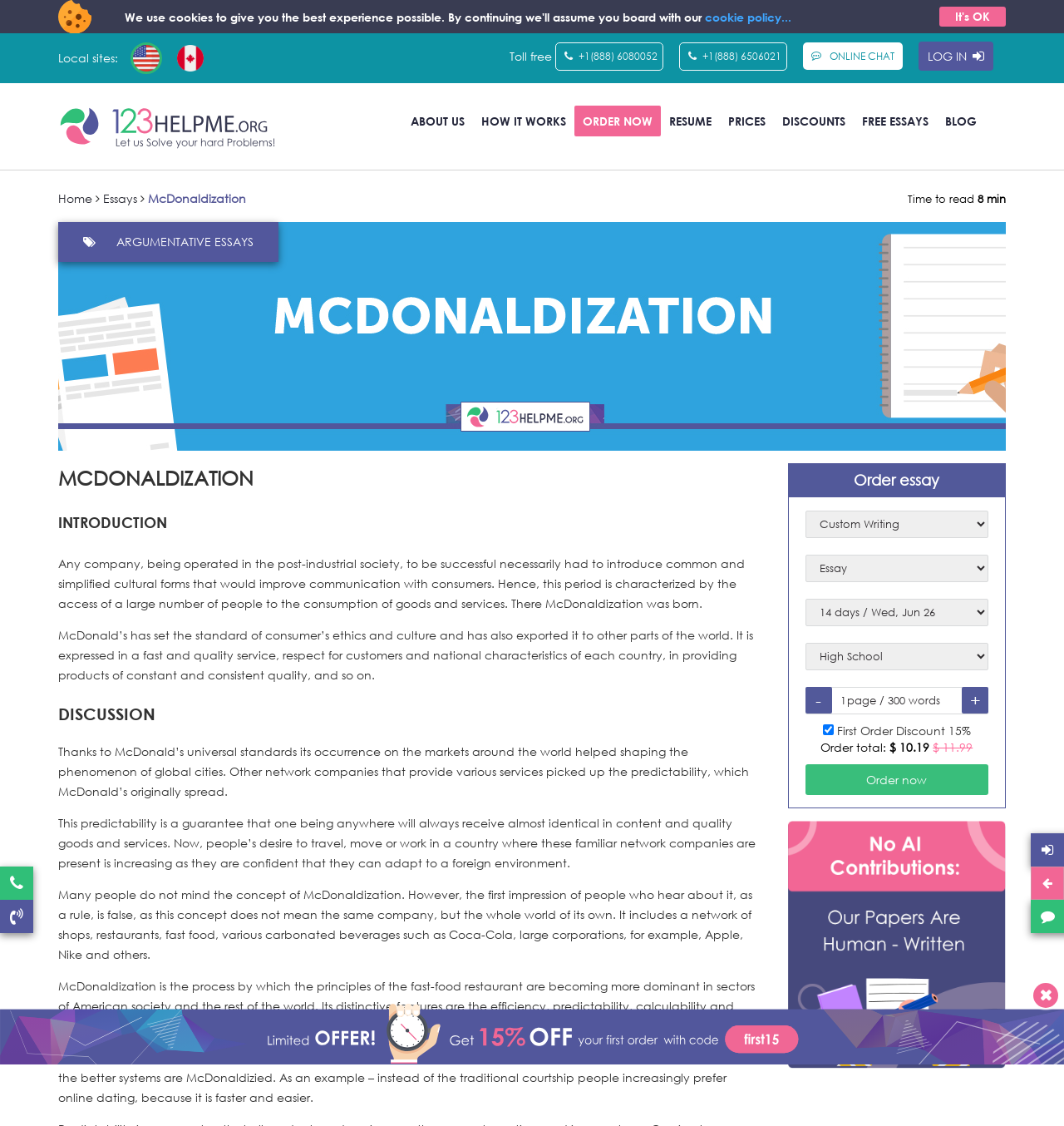Find the bounding box coordinates of the element's region that should be clicked in order to follow the given instruction: "Click the LOG IN button". The coordinates should consist of four float numbers between 0 and 1, i.e., [left, top, right, bottom].

[0.863, 0.037, 0.934, 0.063]